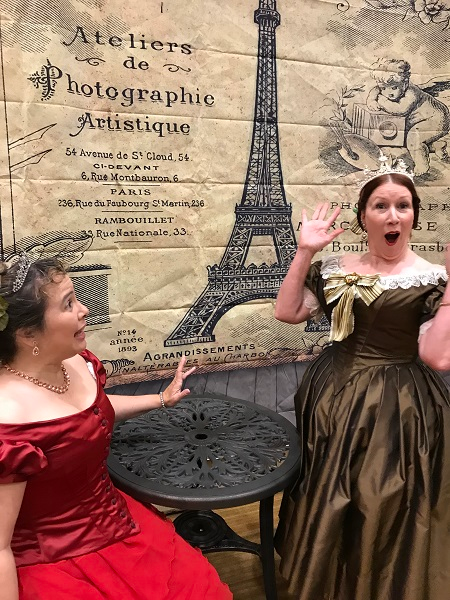What is the name of the event where this scene takes place?
Kindly give a detailed and elaborate answer to the question.

The image captures a moment of excitement and camaraderie amidst a celebration of historical fashion at Costume College 2018, where attendees don historically inspired attire, as seen in the vibrant and detailed costumes worn by the two women.